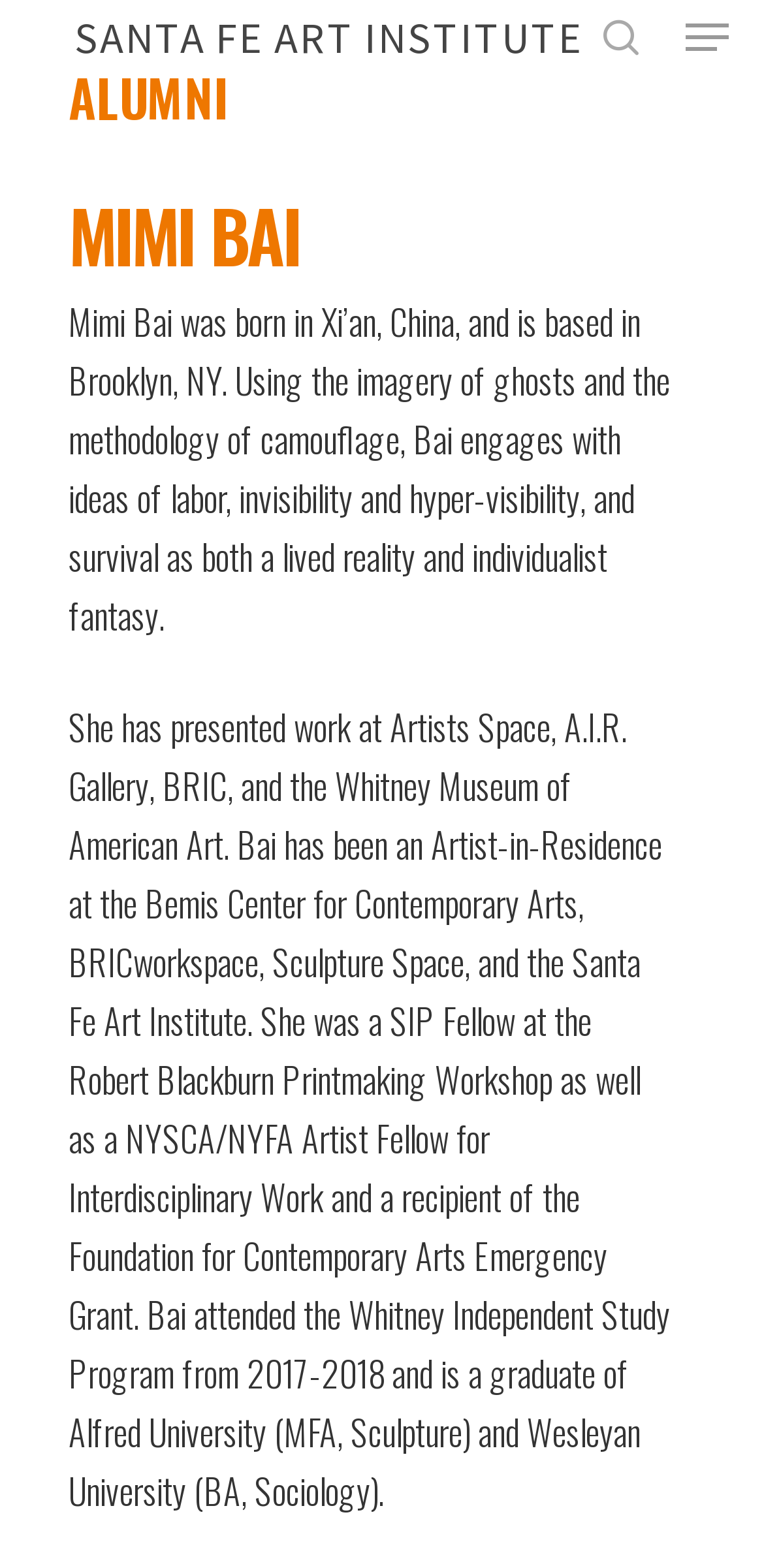What is the name of the center where Mimi Bai was an Artist-in-Residence?
Can you provide an in-depth and detailed response to the question?

The webpage lists the various institutions where Mimi Bai was an Artist-in-Residence, including the Bemis Center for Contemporary Arts, BRICworkspace, Sculpture Space, and the Santa Fe Art Institute.